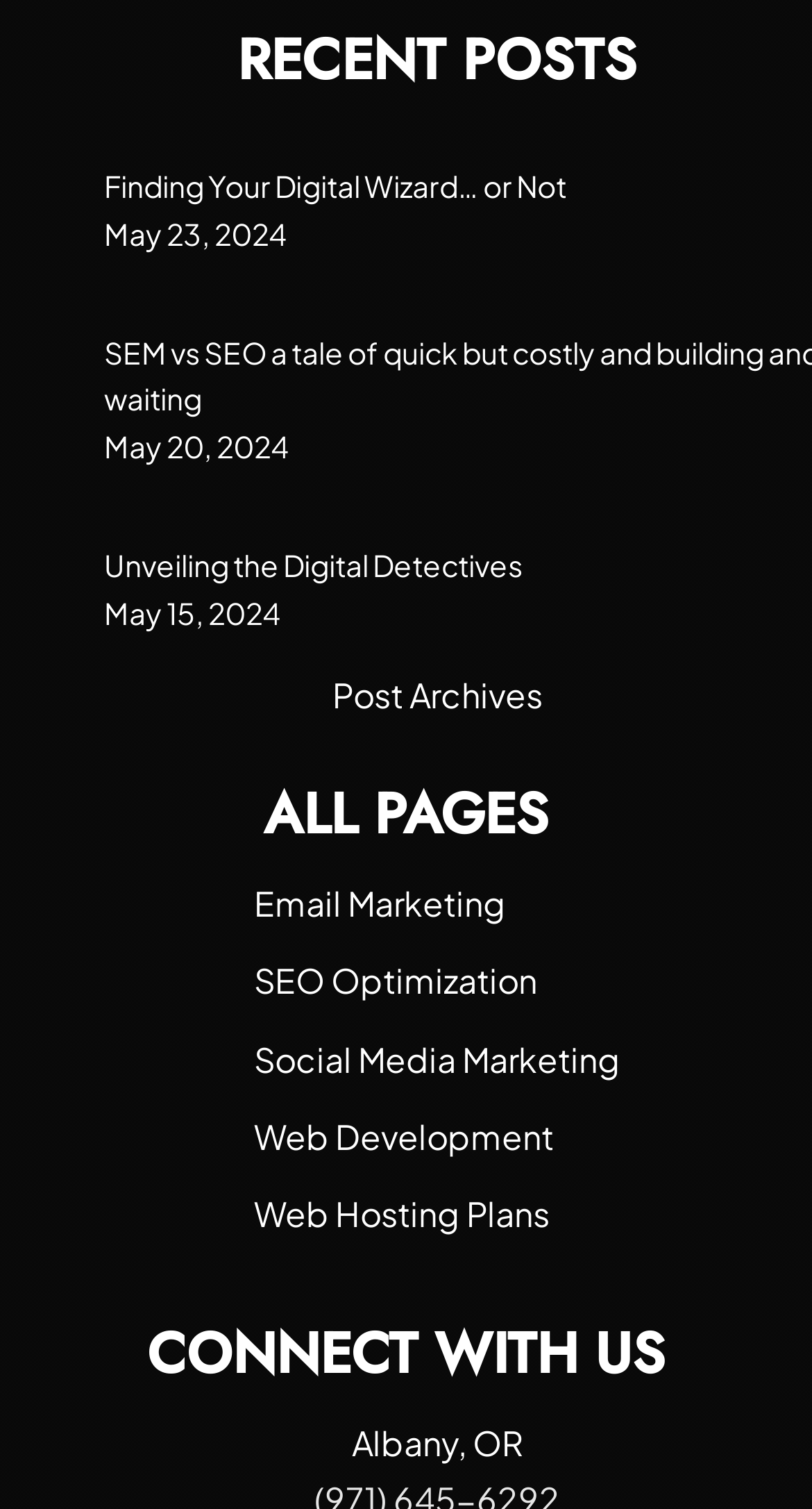Indicate the bounding box coordinates of the element that must be clicked to execute the instruction: "Read more about recent posts". The coordinates should be given as four float numbers between 0 and 1, i.e., [left, top, right, bottom].

[0.128, 0.111, 0.697, 0.136]